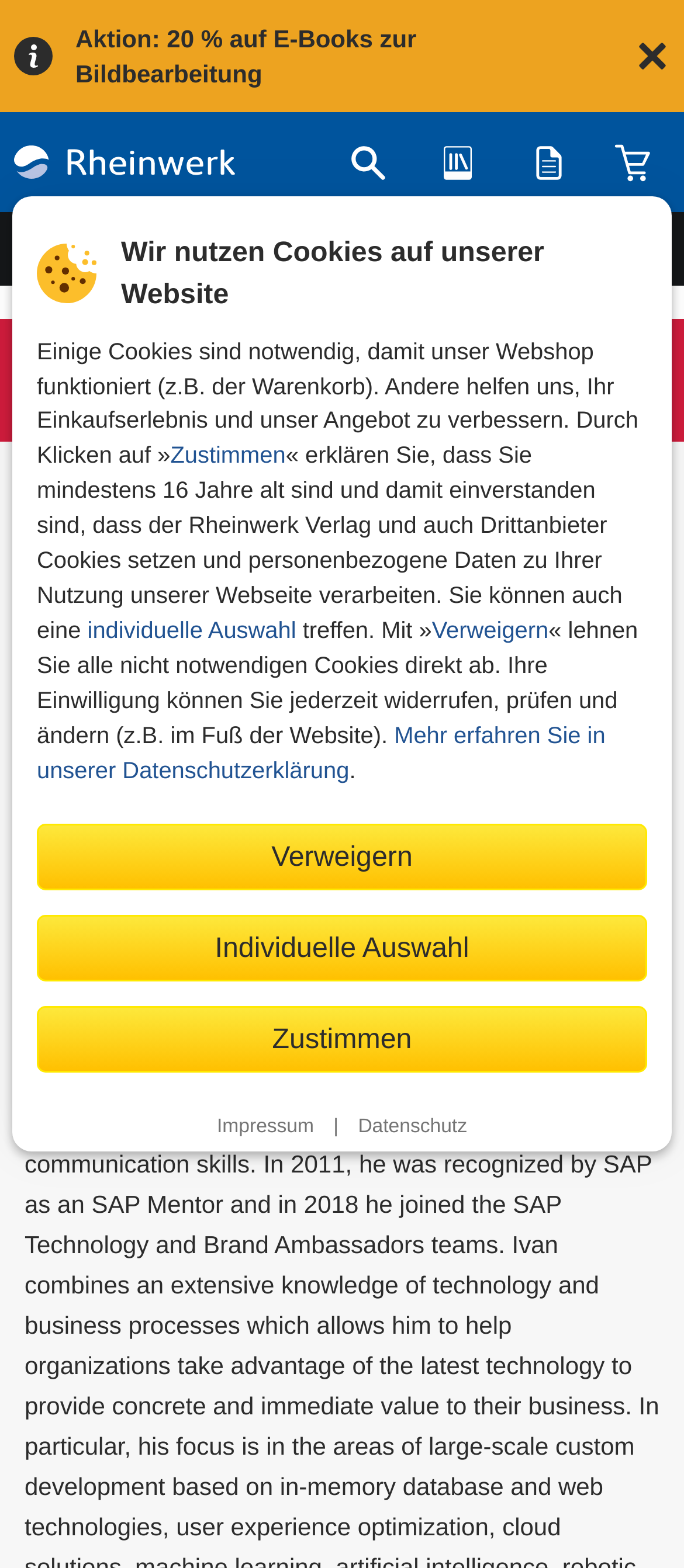How many images are there on the webpage?
Using the screenshot, give a one-word or short phrase answer.

7